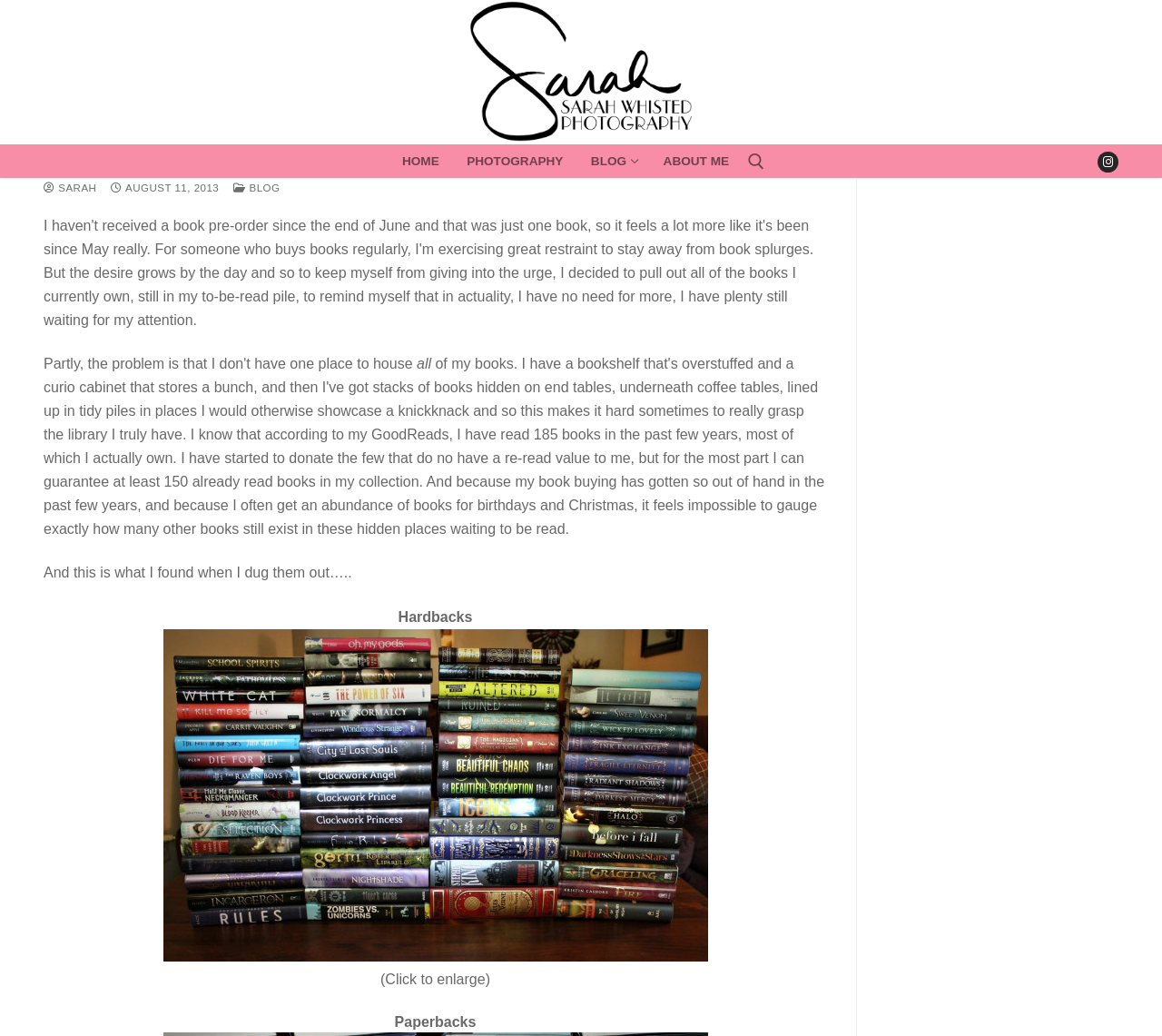Answer the question with a single word or phrase: 
How many links are in the top navigation bar?

5